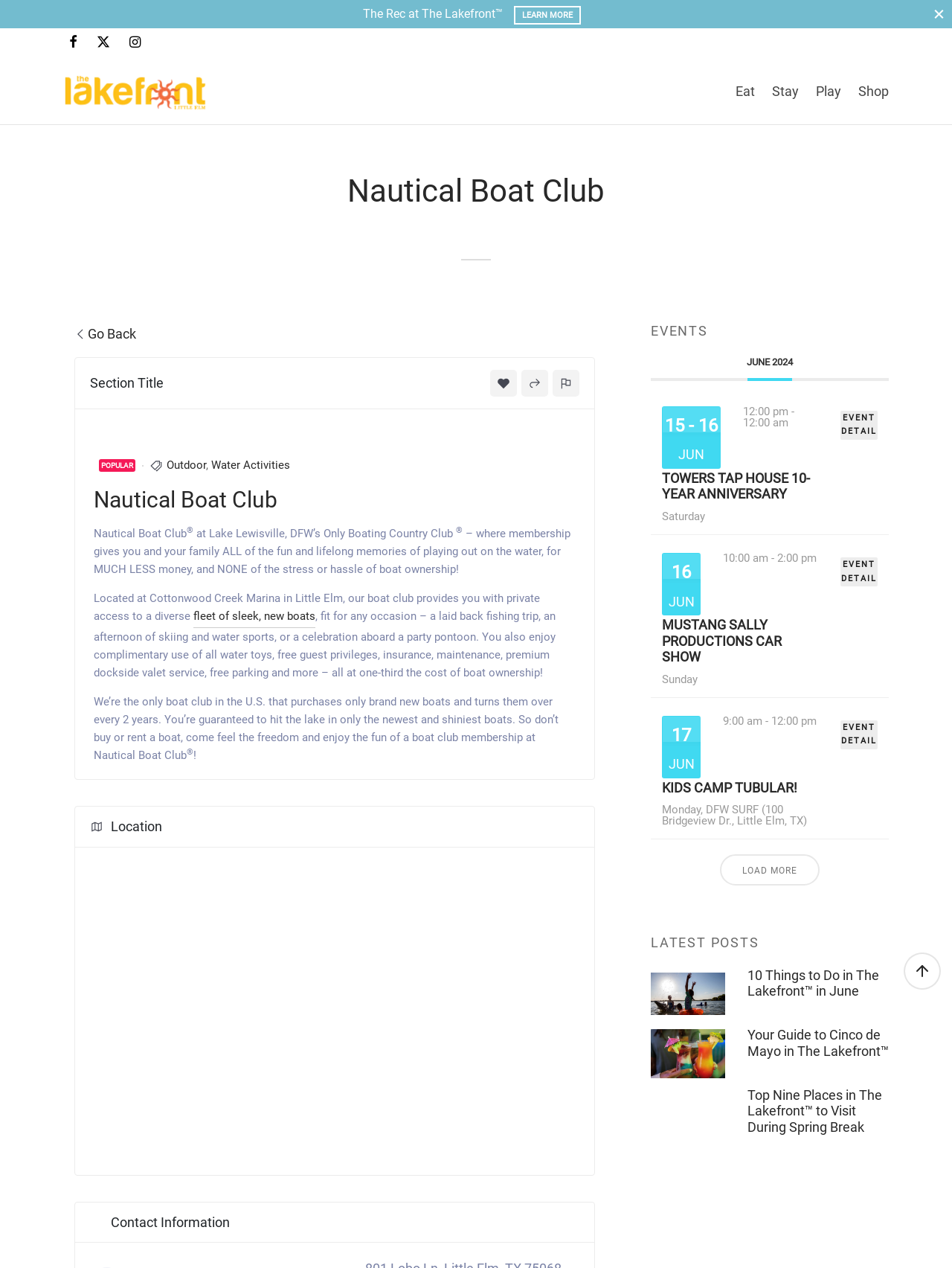Respond to the question below with a concise word or phrase:
Where is the boat club located?

Cottonwood Creek Marina in Little Elm